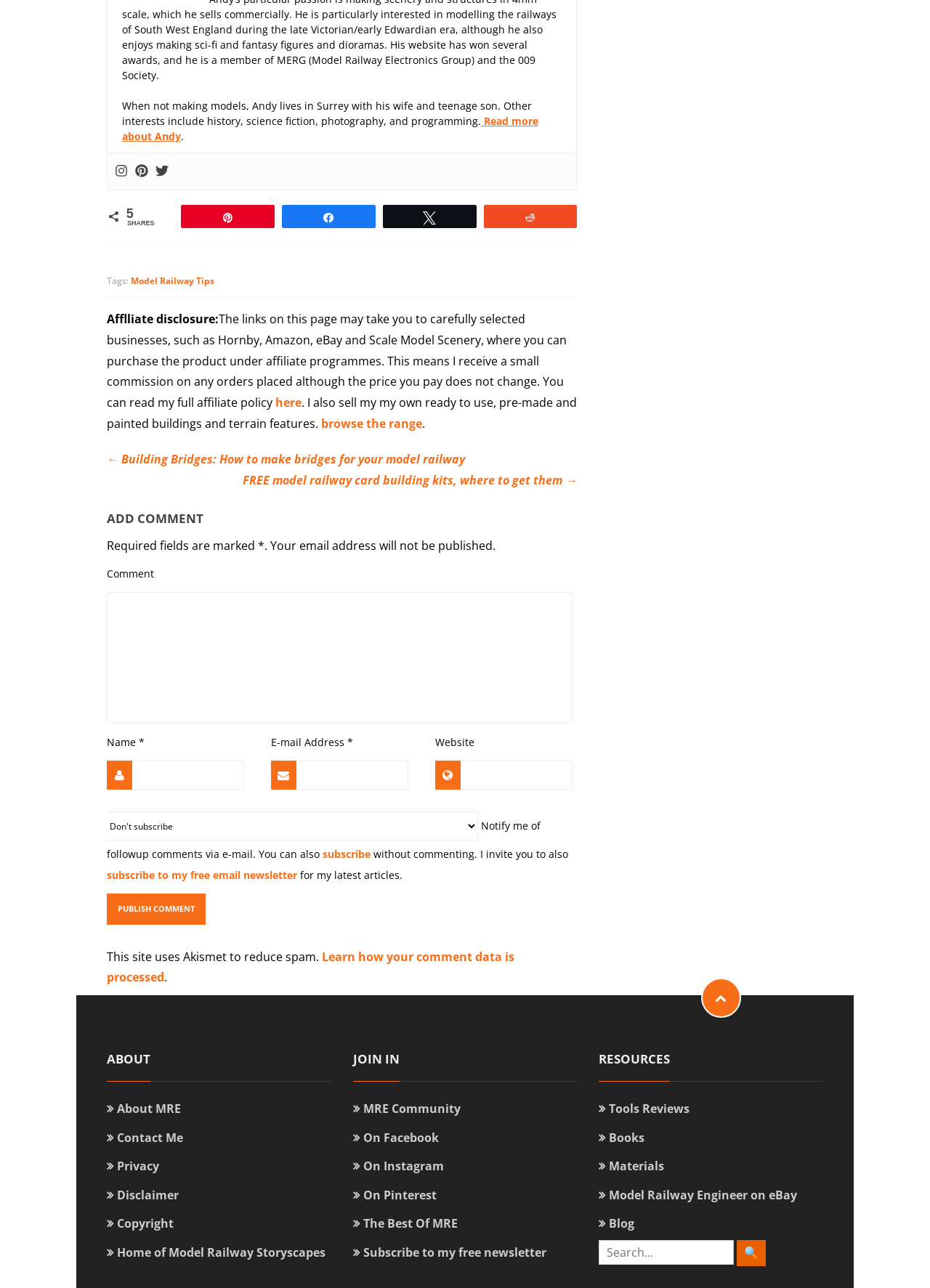Based on the visual content of the image, answer the question thoroughly: How many social media platforms are listed?

The social media platforms listed are Instagram, Pinterest, Twitter, Facebook, and eBay. These can be found in the 'JOIN IN' section of the webpage.